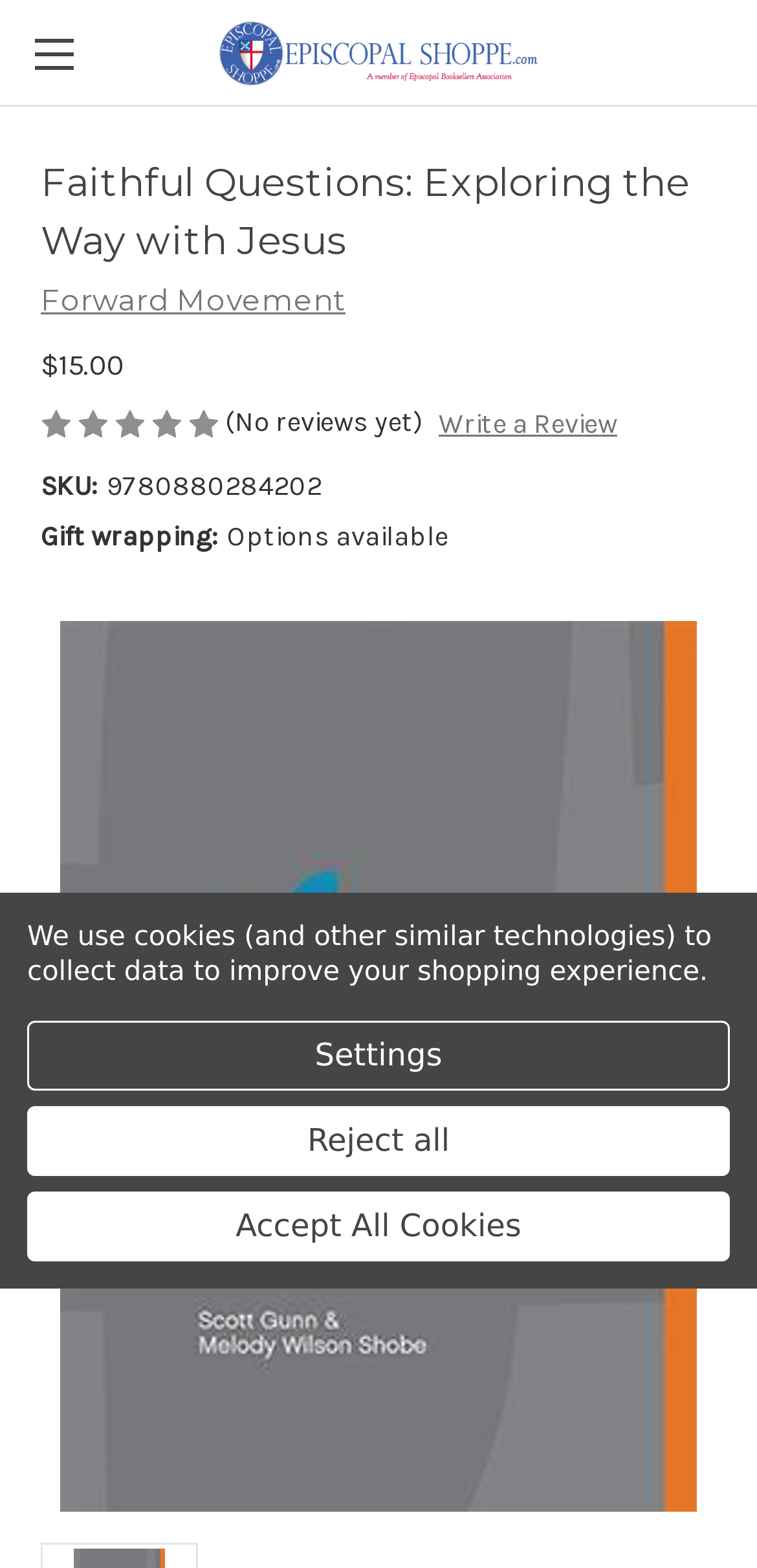Refer to the image and answer the question with as much detail as possible: What is the price of the product?

The price of the product can be found in the product description section, where it is written as '$15.00' in a StaticText element.